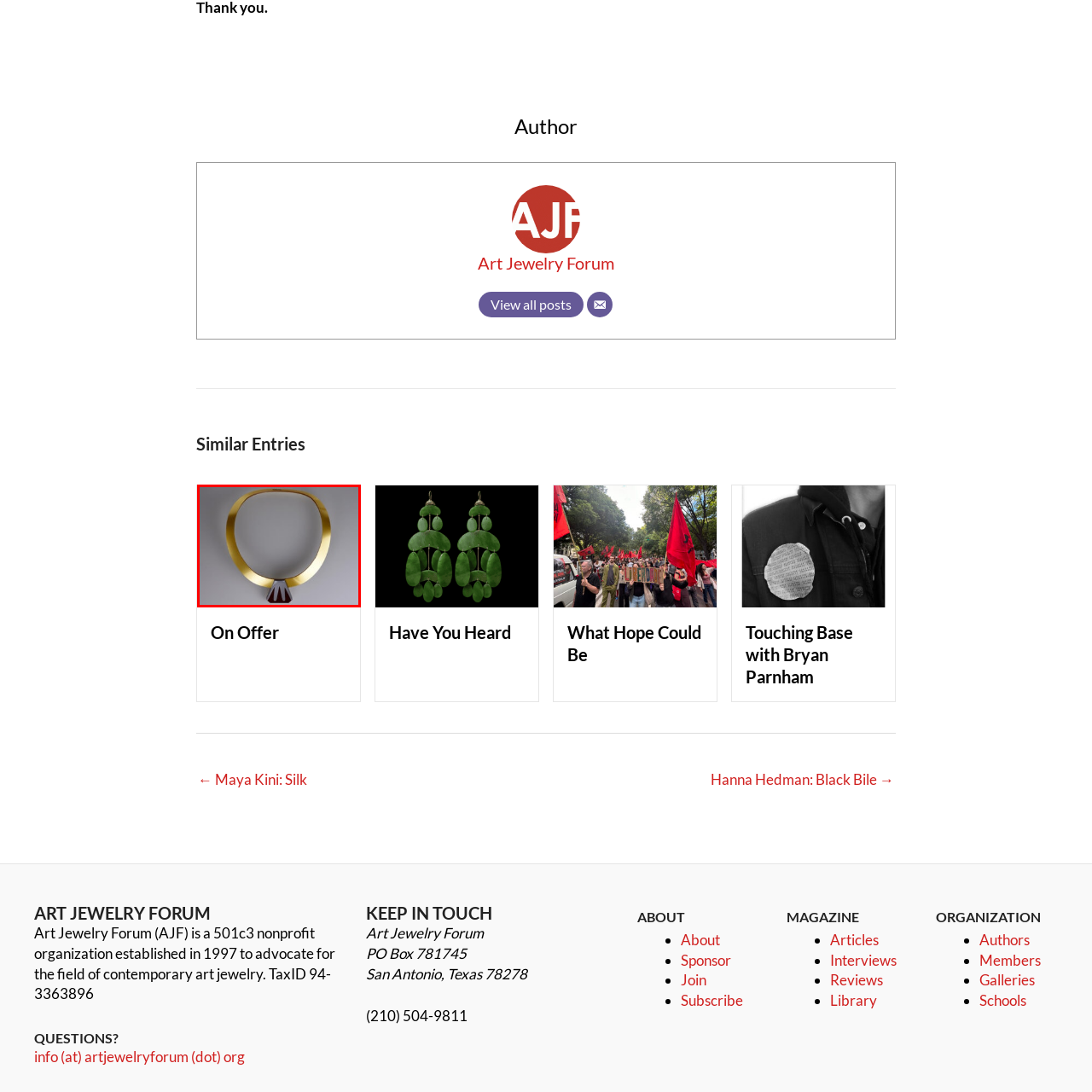Look at the image inside the red boundary and respond to the question with a single word or phrase: What is the shape of the pendant?

Geometric